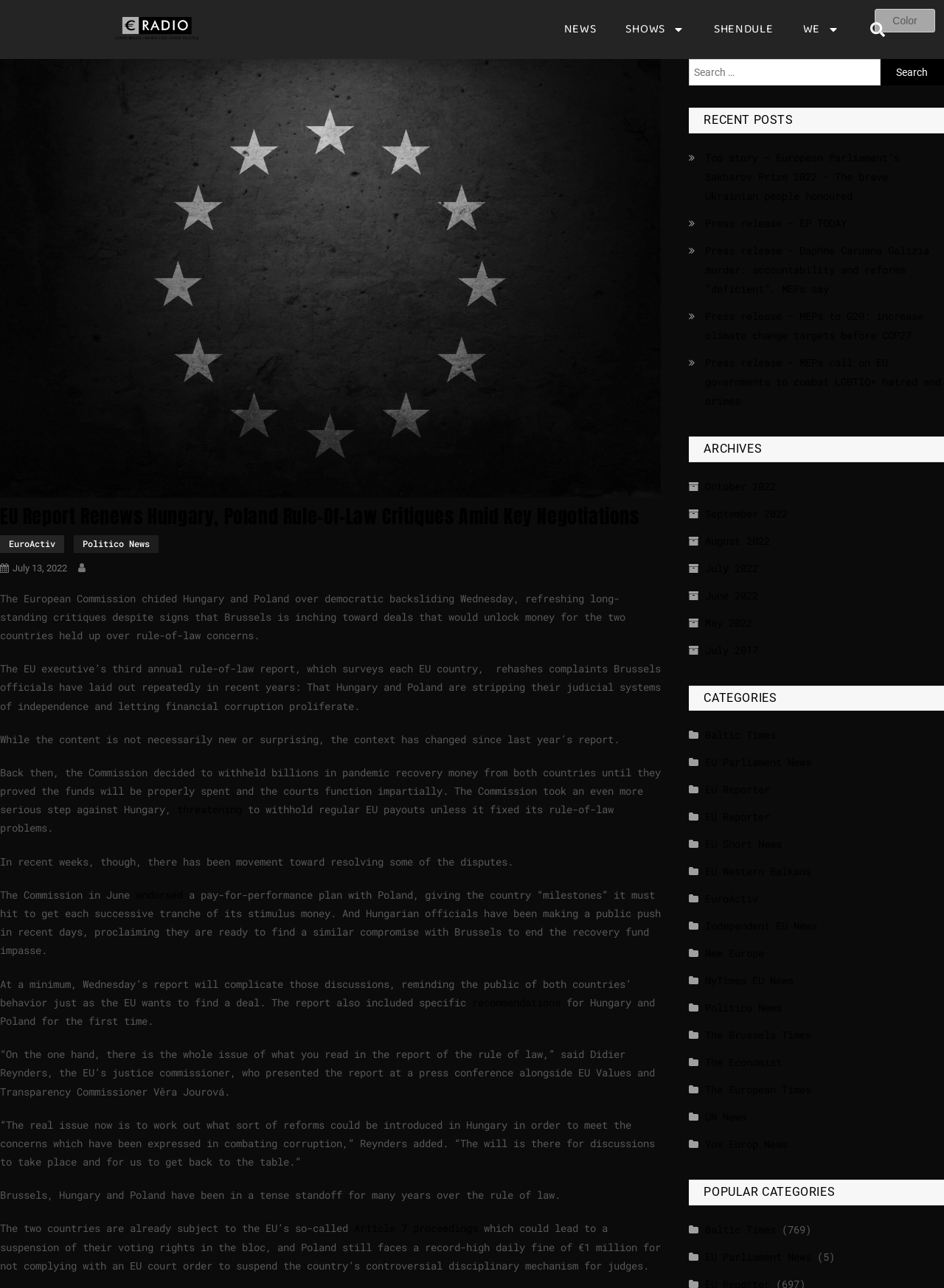Can you show the bounding box coordinates of the region to click on to complete the task described in the instruction: "Click on the 'LinkedIn' link"?

None